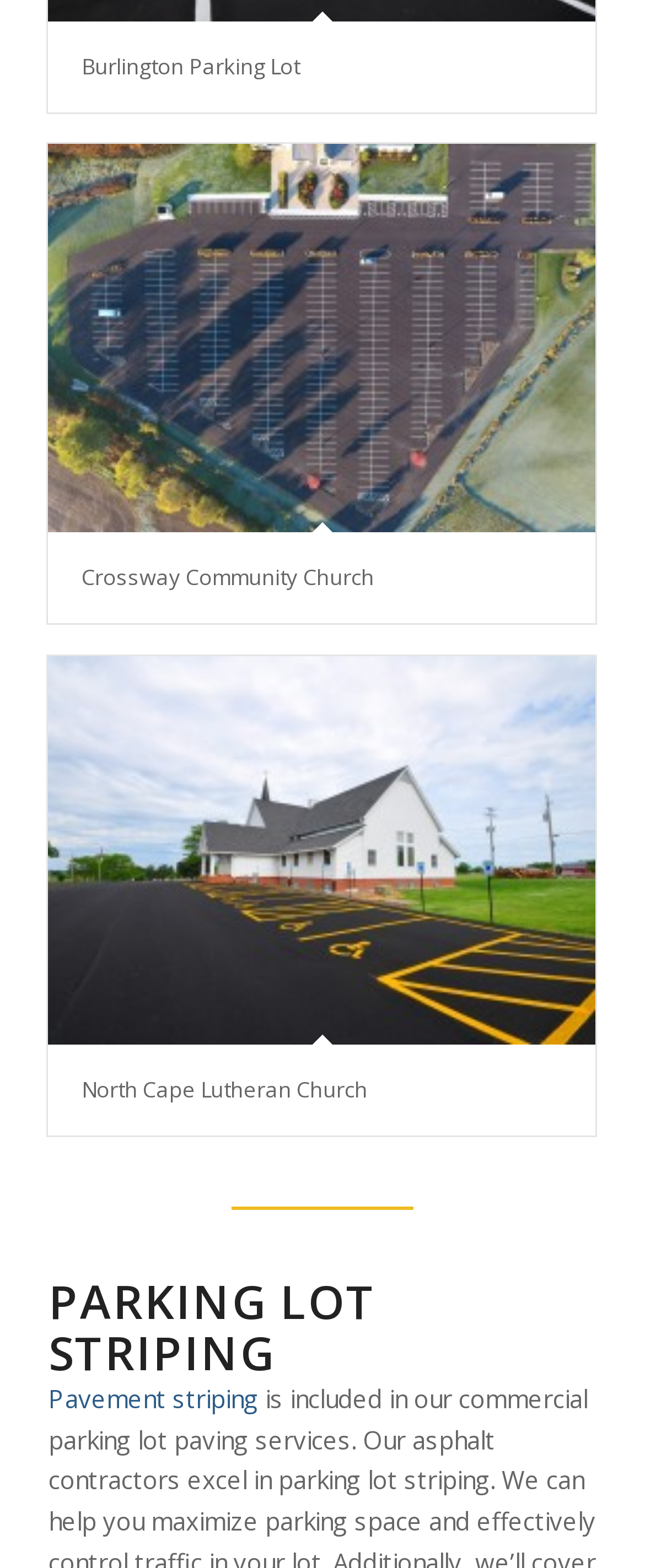From the webpage screenshot, identify the region described by Burlington Parking Lot. Provide the bounding box coordinates as (top-left x, top-left y, bottom-right x, bottom-right y), with each value being a floating point number between 0 and 1.

[0.126, 0.033, 0.465, 0.052]